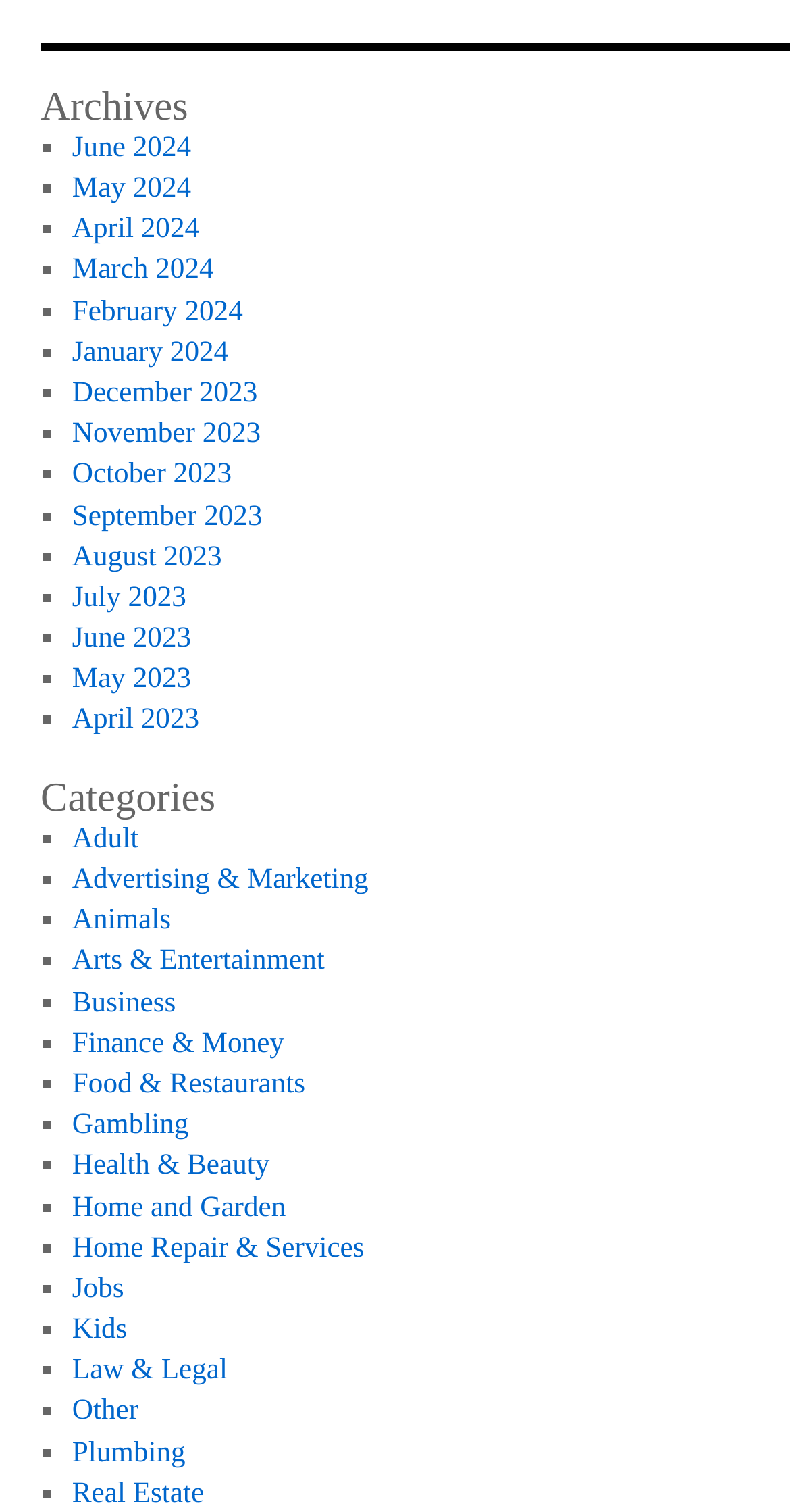Please identify the bounding box coordinates of the clickable area that will allow you to execute the instruction: "Check categories under Home and Garden".

[0.091, 0.788, 0.362, 0.809]